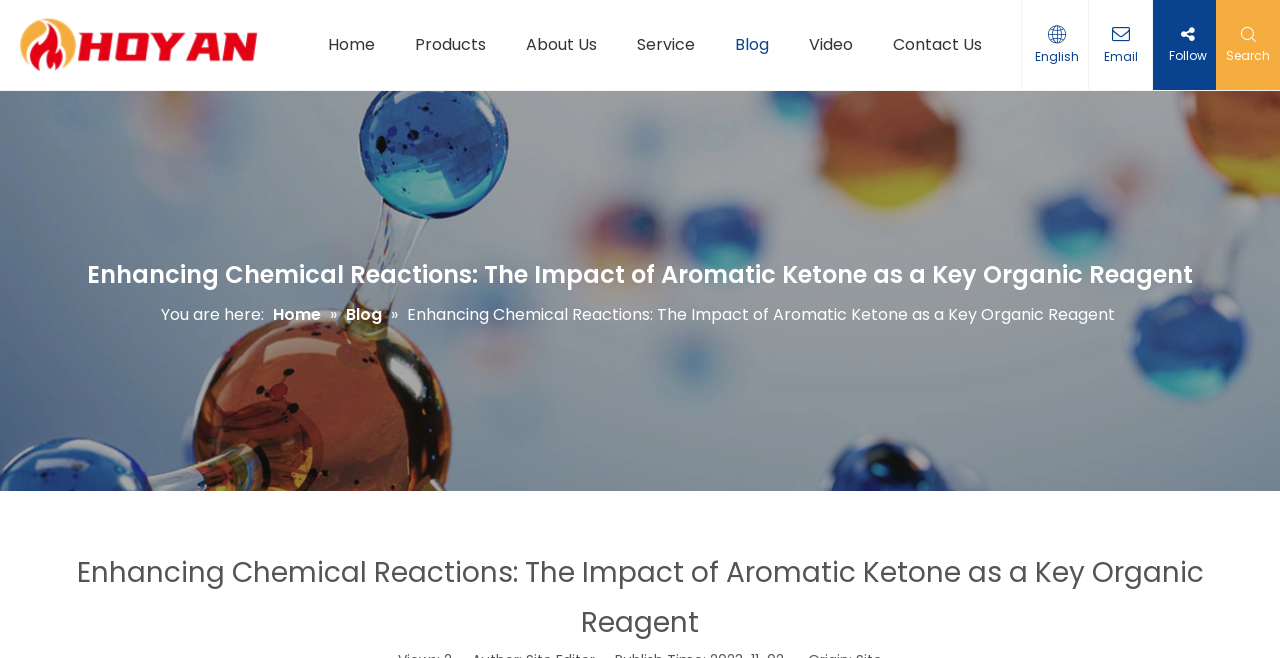What is the purpose of the search function?
Please provide a detailed answer to the question.

The search function is located at the top right corner of the webpage and allows users to search the website for specific content, which is indicated by the 'Search' text element.